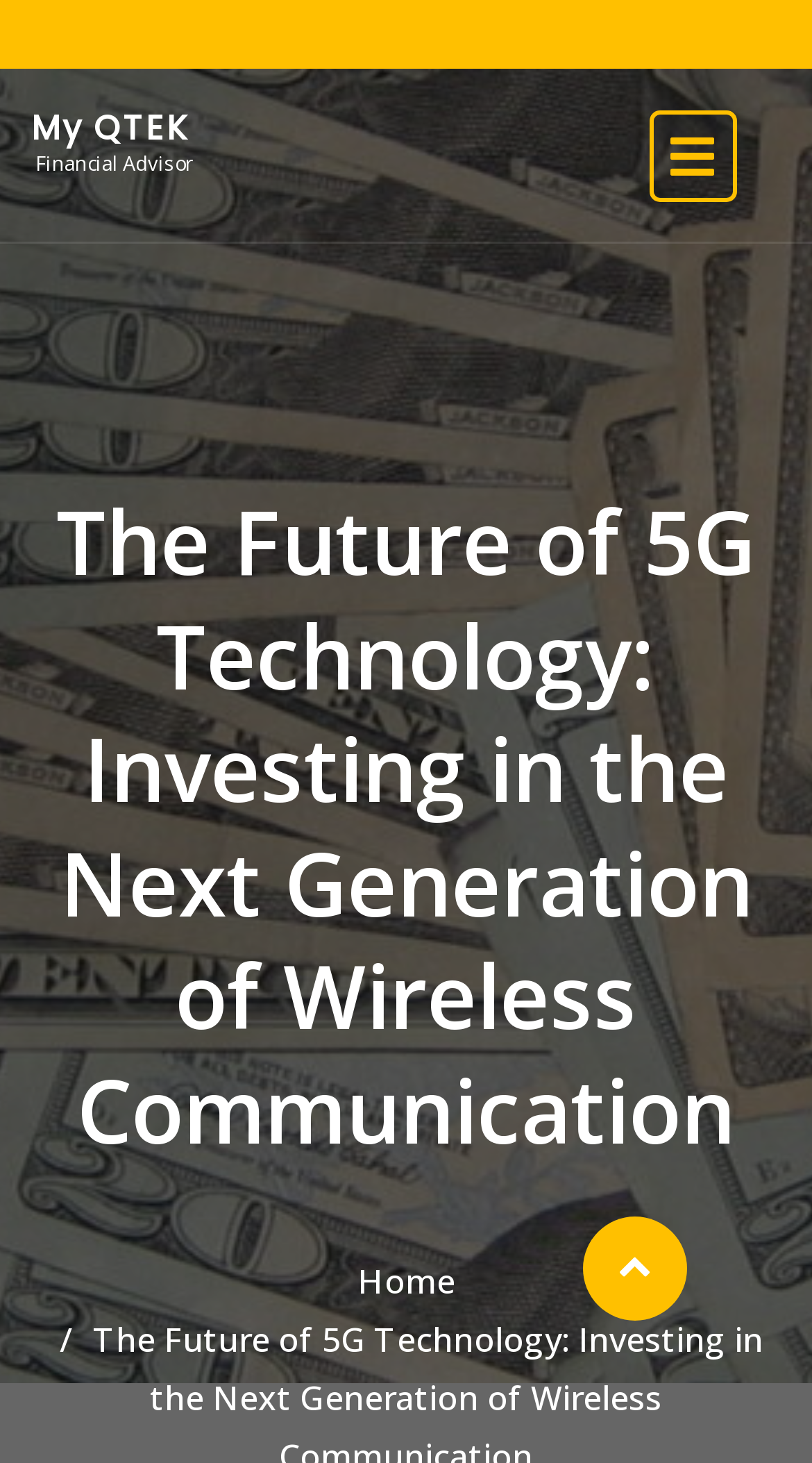What is the purpose of the button on the top-right corner?
Based on the visual details in the image, please answer the question thoroughly.

The button on the top-right corner has a label 'open navigation', which suggests that it is used to open or expand the navigation menu of the webpage.